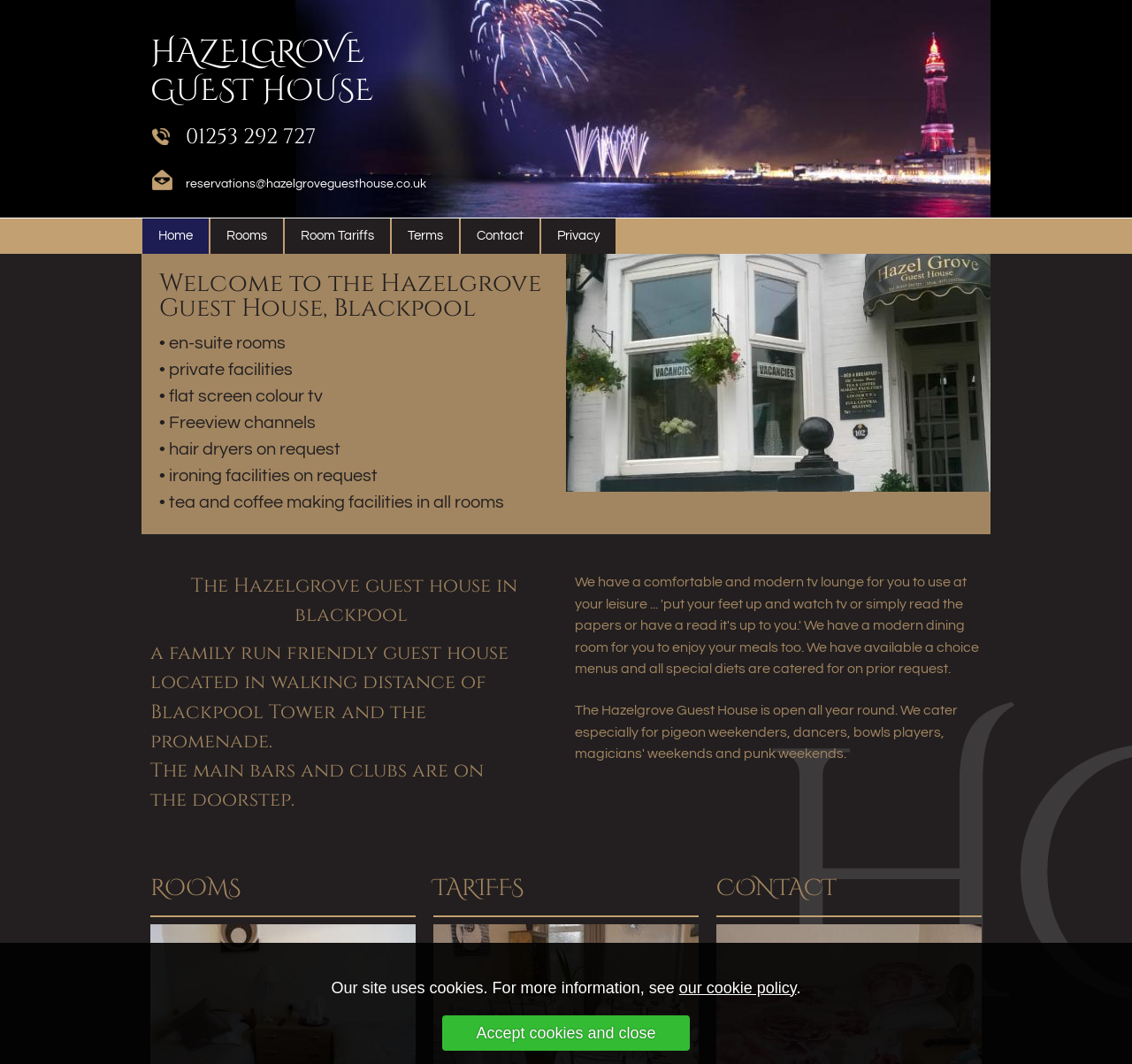Identify and provide the bounding box coordinates of the UI element described: "Room Tariffs". The coordinates should be formatted as [left, top, right, bottom], with each number being a float between 0 and 1.

[0.252, 0.205, 0.345, 0.239]